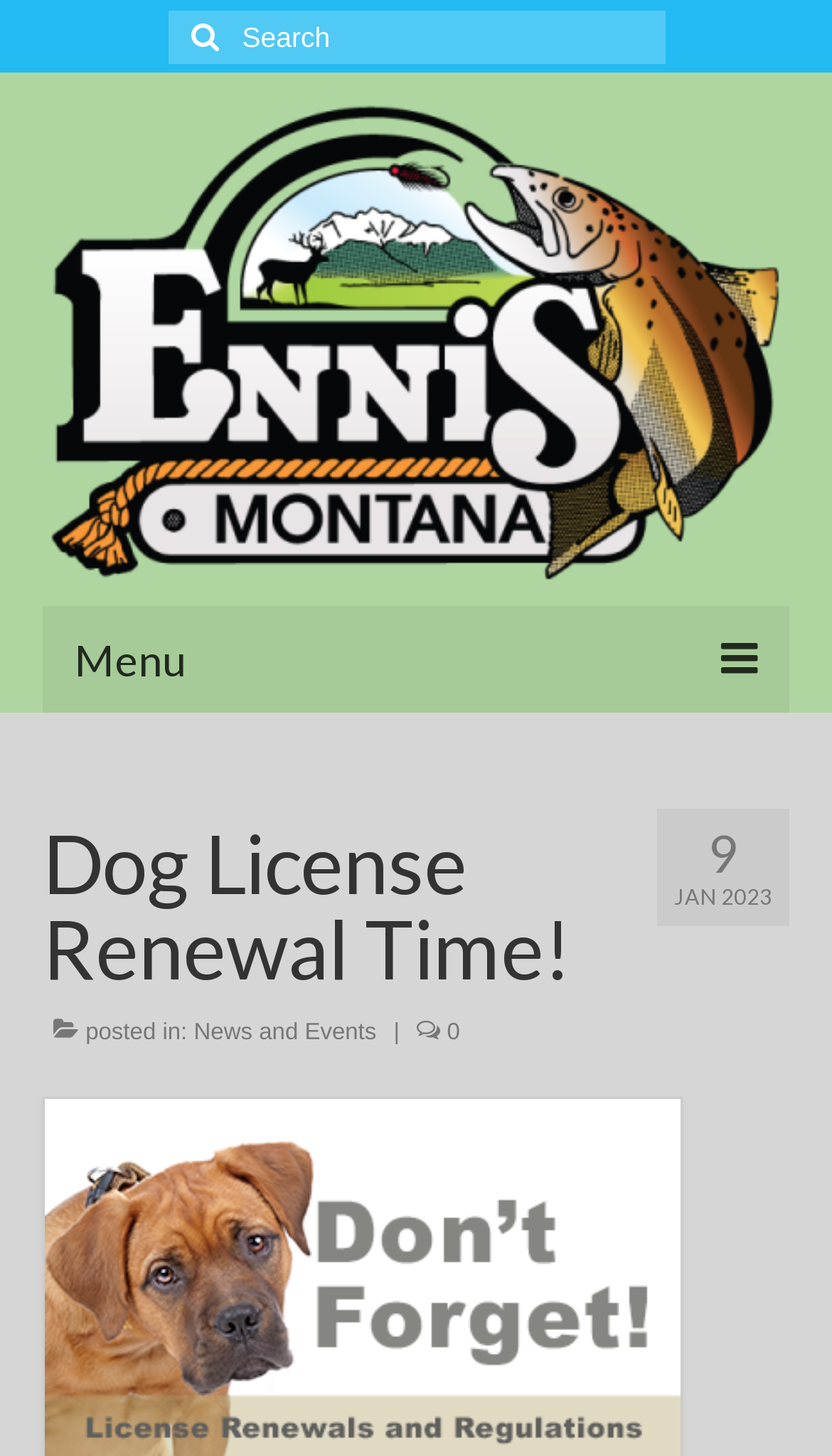Use a single word or phrase to answer the question:
What is the purpose of the search bar?

Search for information